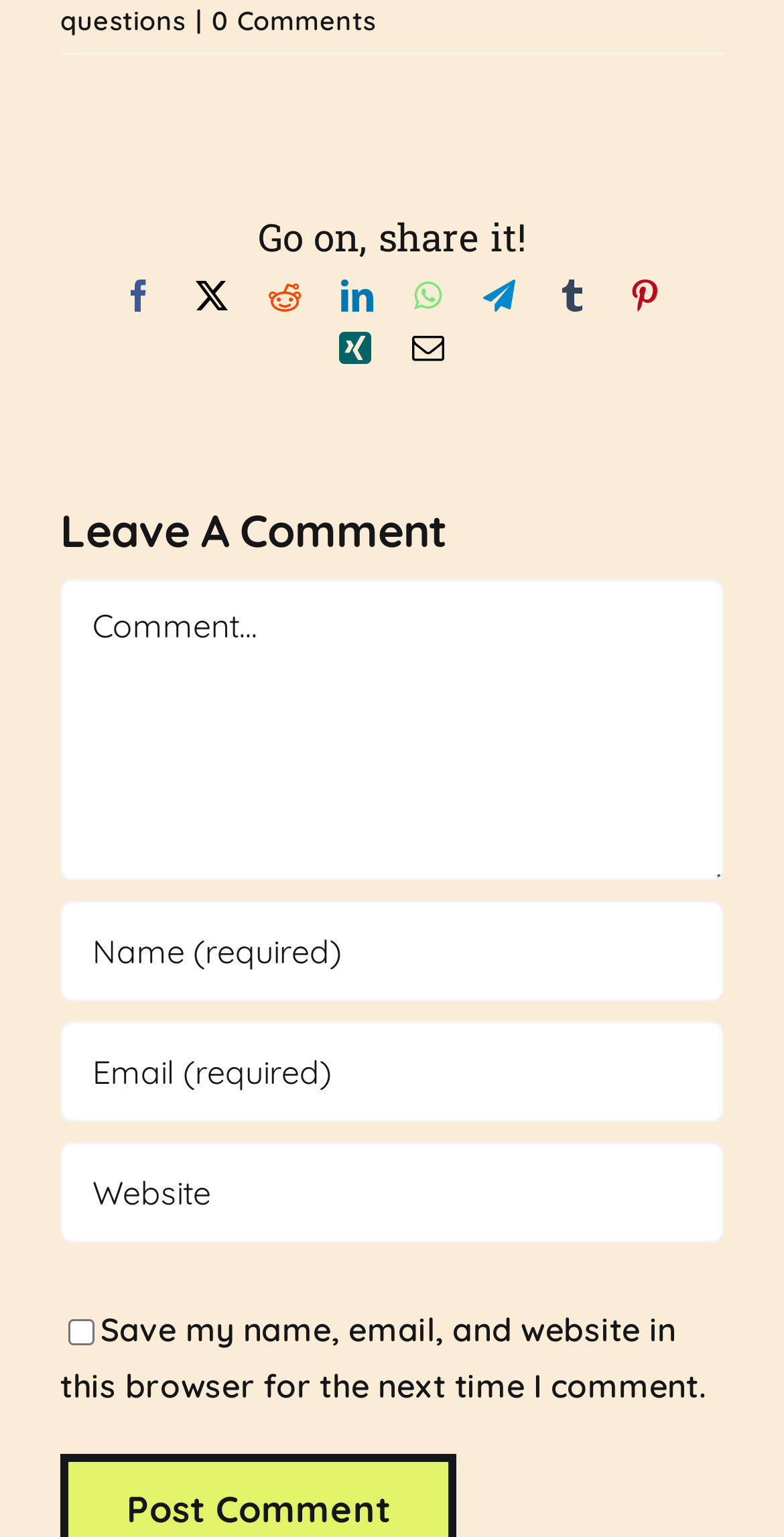Please find the bounding box for the UI component described as follows: "aria-label="Name (required)" name="author" placeholder="Name (required)"".

[0.077, 0.586, 0.923, 0.652]